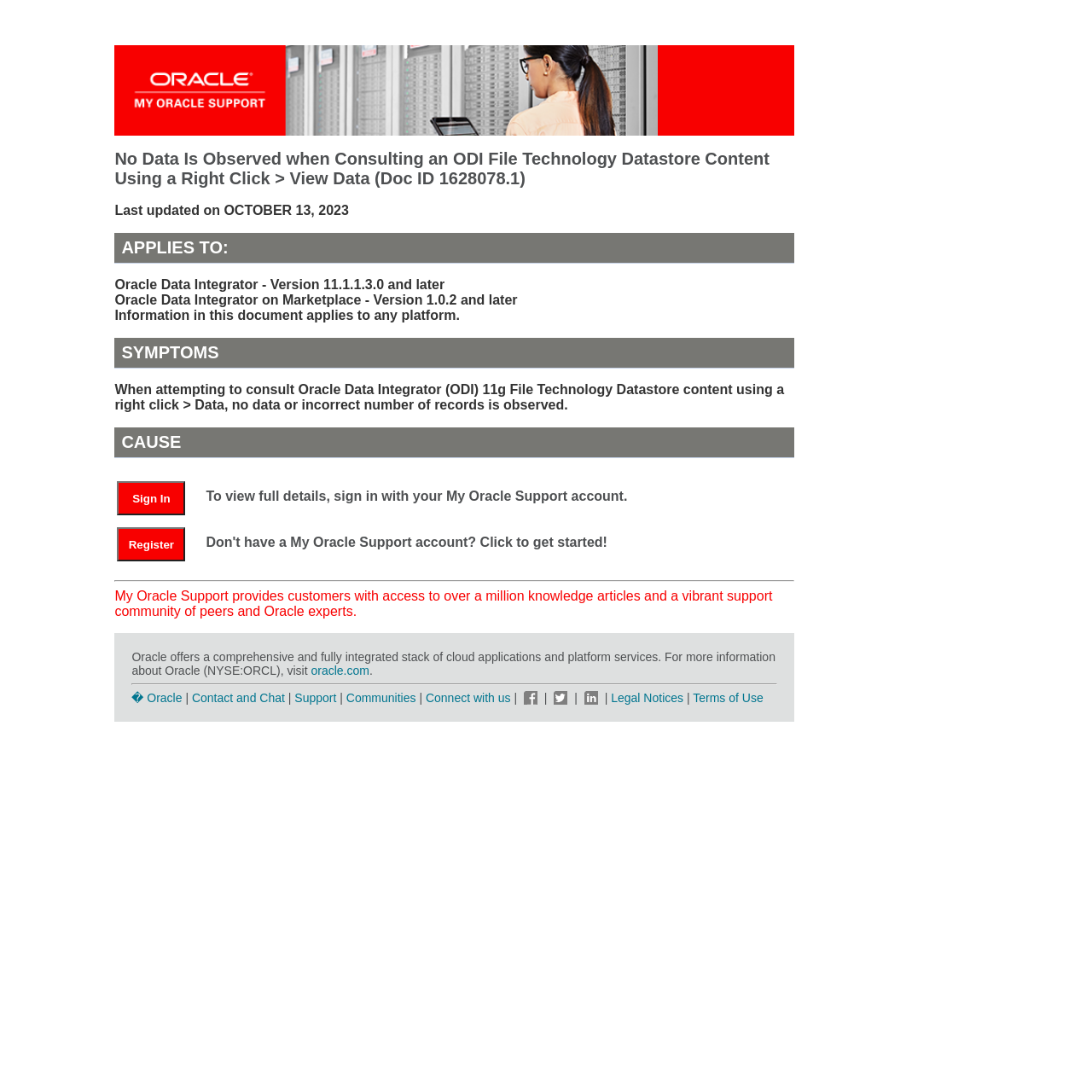Provide a brief response in the form of a single word or phrase:
What is the symptom described in the webpage?

No data or incorrect number of records is observed